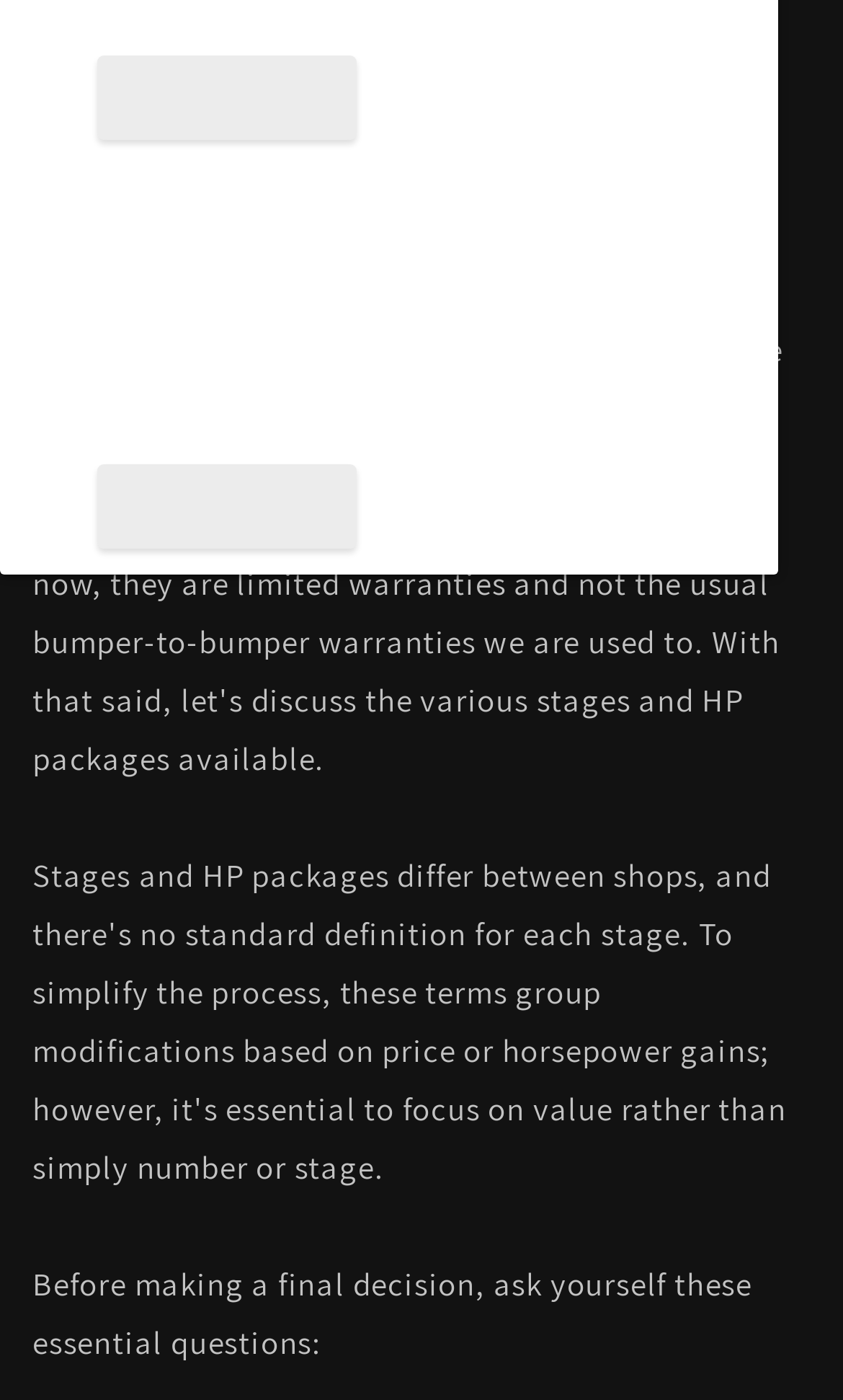What is the text below the form about?
Please describe in detail the information shown in the image to answer the question.

The text below the form is about essential questions to ask oneself before making a final decision, as indicated by the text 'Before making a final decision, ask yourself these essential questions:'.